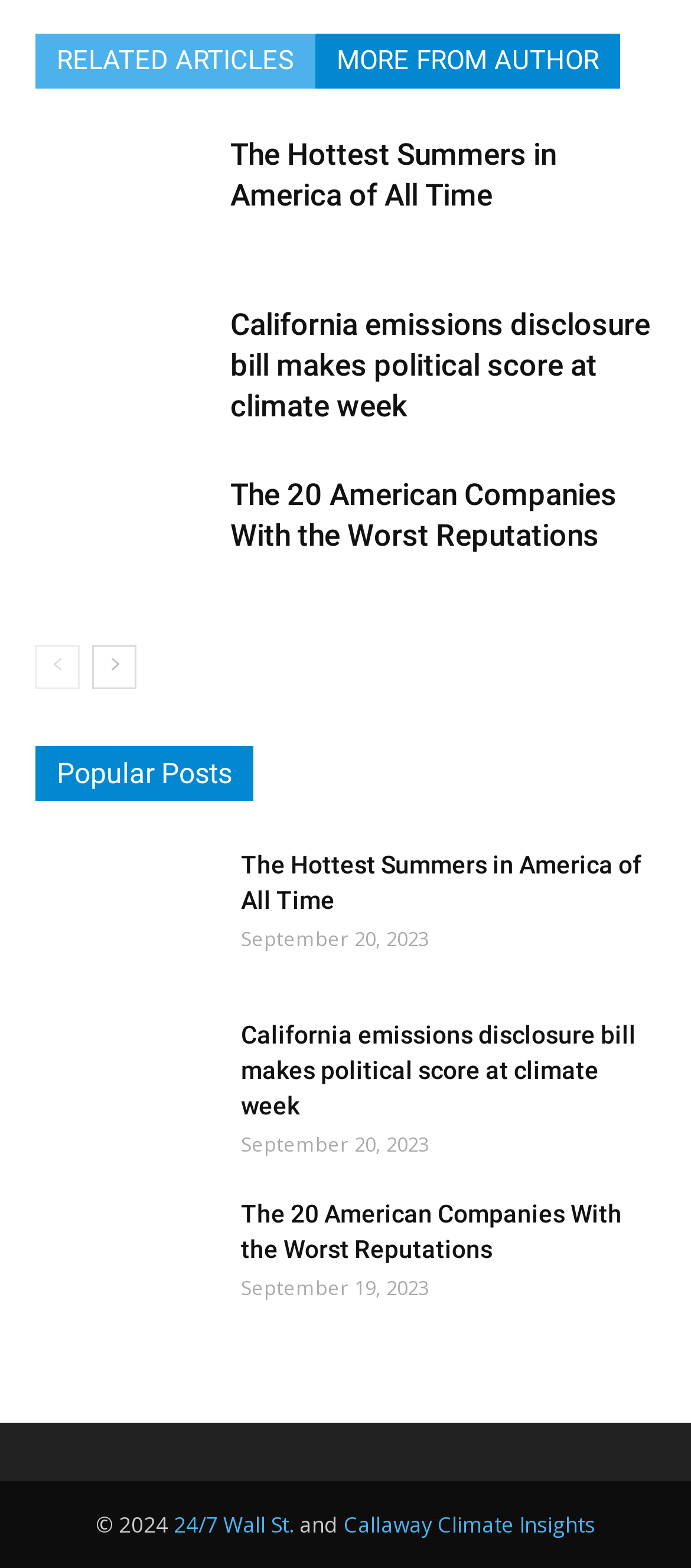Please answer the following question using a single word or phrase: 
How many navigation links are at the top of the page?

2